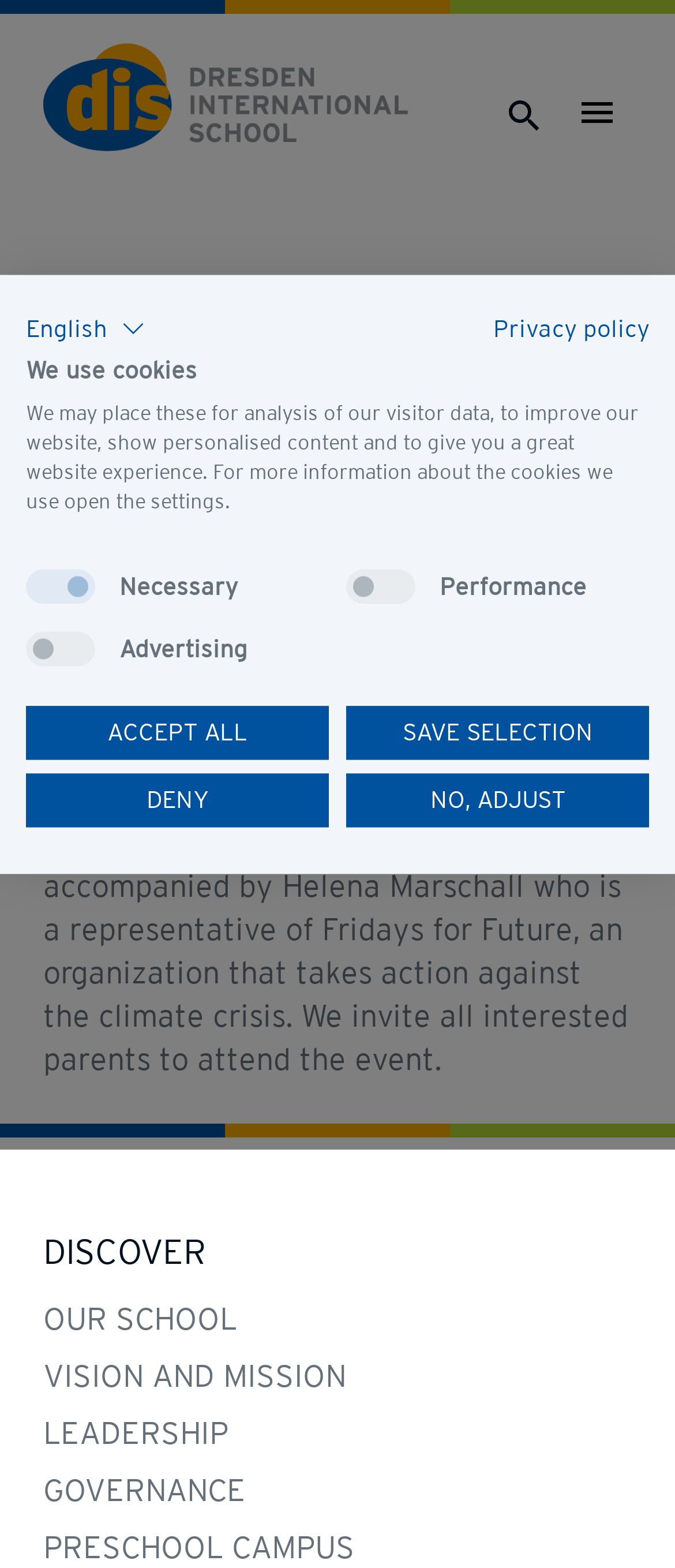Using the element description AmazonSmile Set Up, predict the bounding box coordinates for the UI element. Provide the coordinates in (top-left x, top-left y, bottom-right x, bottom-right y) format with values ranging from 0 to 1.

None